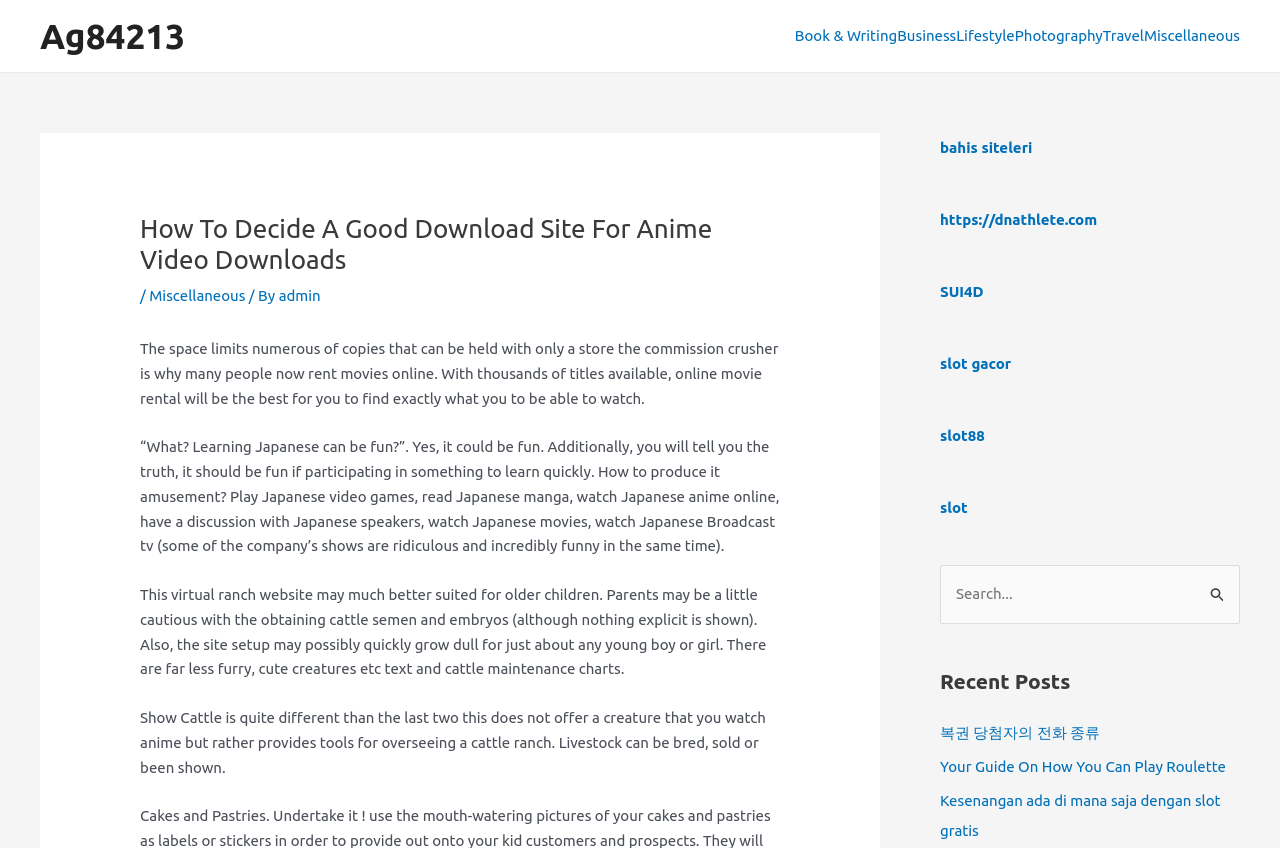Extract the primary header of the webpage and generate its text.

How To Decide A Good Download Site For Anime Video Downloads